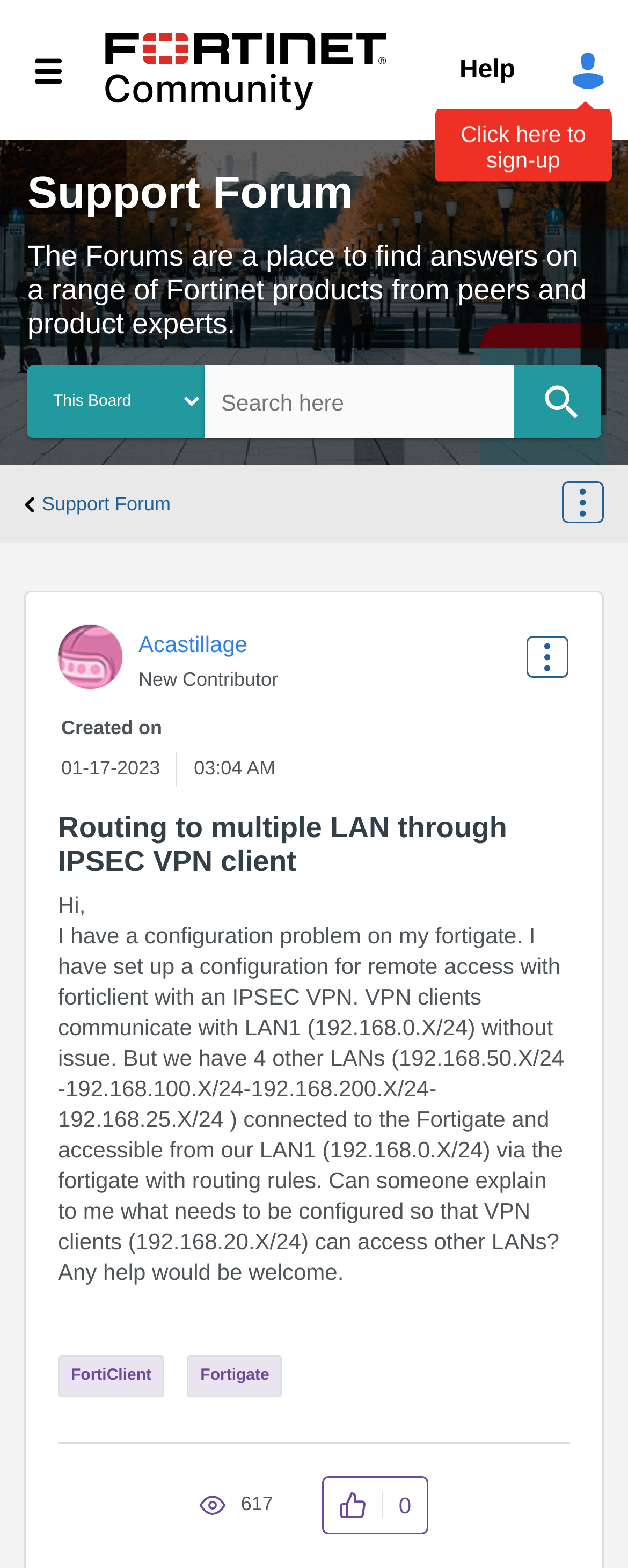Determine the bounding box coordinates of the clickable element to achieve the following action: 'View profile of Acastillage'. Provide the coordinates as four float values between 0 and 1, formatted as [left, top, right, bottom].

[0.221, 0.402, 0.394, 0.419]